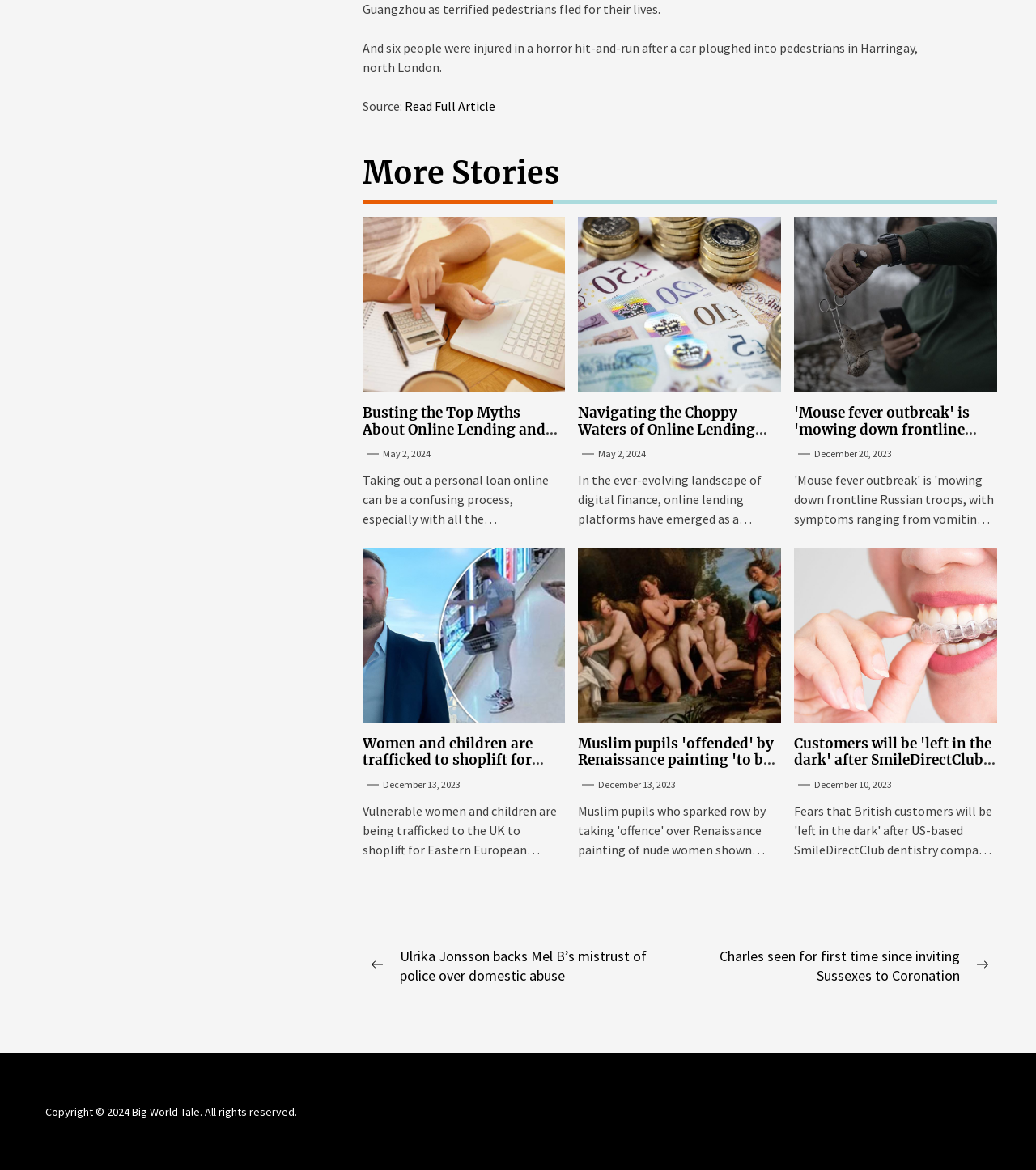Please find the bounding box coordinates of the element that you should click to achieve the following instruction: "Visit Big World Tale". The coordinates should be presented as four float numbers between 0 and 1: [left, top, right, bottom].

[0.127, 0.944, 0.198, 0.956]